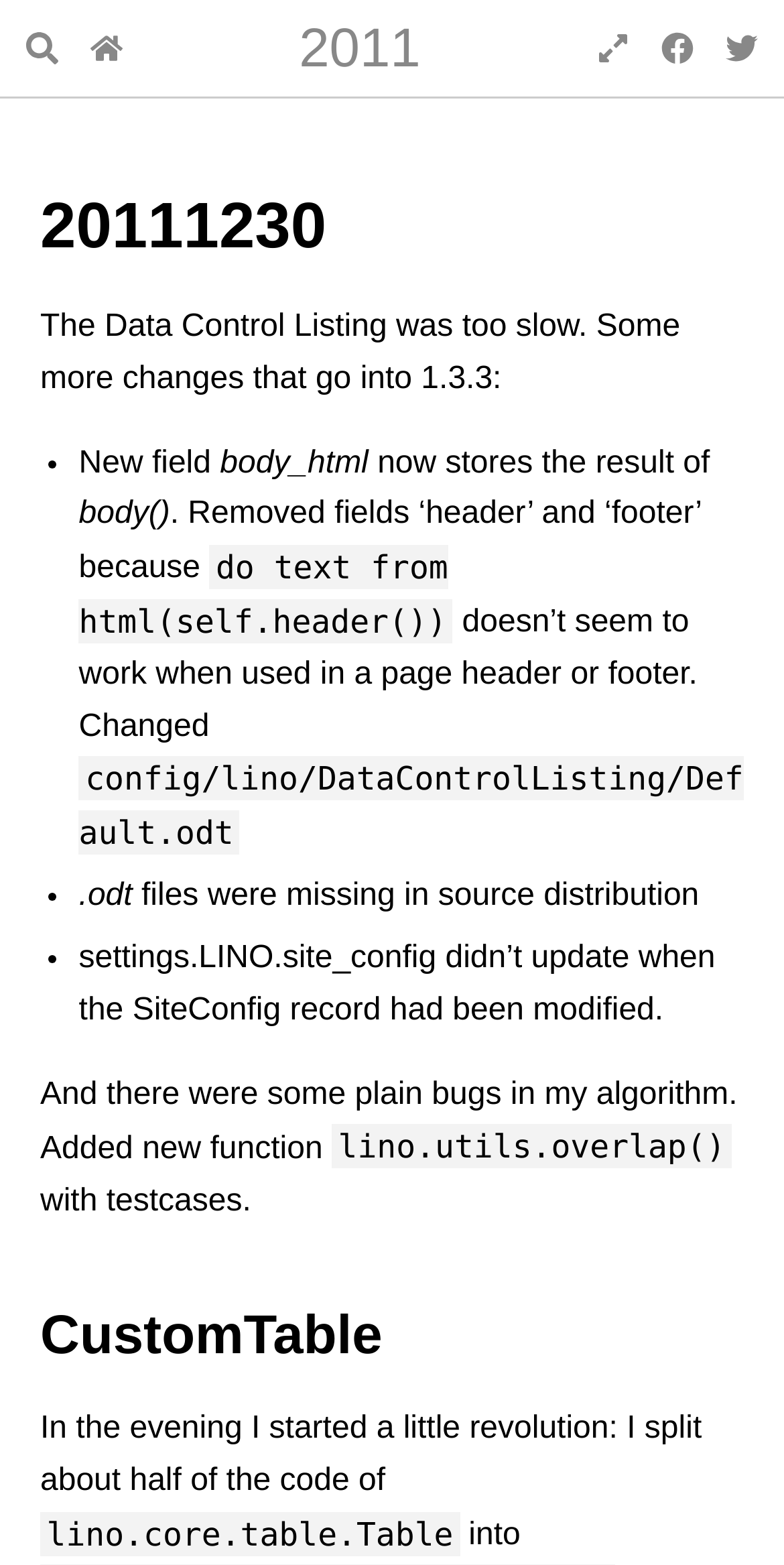Illustrate the webpage thoroughly, mentioning all important details.

This webpage appears to be a blog post or documentation page, with a title "20111230 — Luc's developer blog documentation" at the top. Below the title, there is a search button on the left, accompanied by a small image, and a link to "Luc's developer blog documentation" on the right, also accompanied by a small image.

On the top-right corner, there are links to "2011" and a hidden button. Below these links, there are social media sharing buttons, including "Share on Facebook" and "Share on Twitter", each accompanied by a small image.

The main content of the page is divided into sections, with headings and bullet points. The first section has a heading "20111230" and describes some changes made to the Data Control Listing, including the addition of a new field and the removal of some fields. The text is organized into bullet points, with each point describing a specific change.

Below this section, there is another section with a heading "CustomTable", which appears to discuss changes made to a table in the code. The text is written in a conversational tone, with the author describing their process and decisions.

Throughout the page, there are several small images, mostly accompanying links or buttons. The overall layout is dense, with a focus on presenting information in a clear and organized manner.